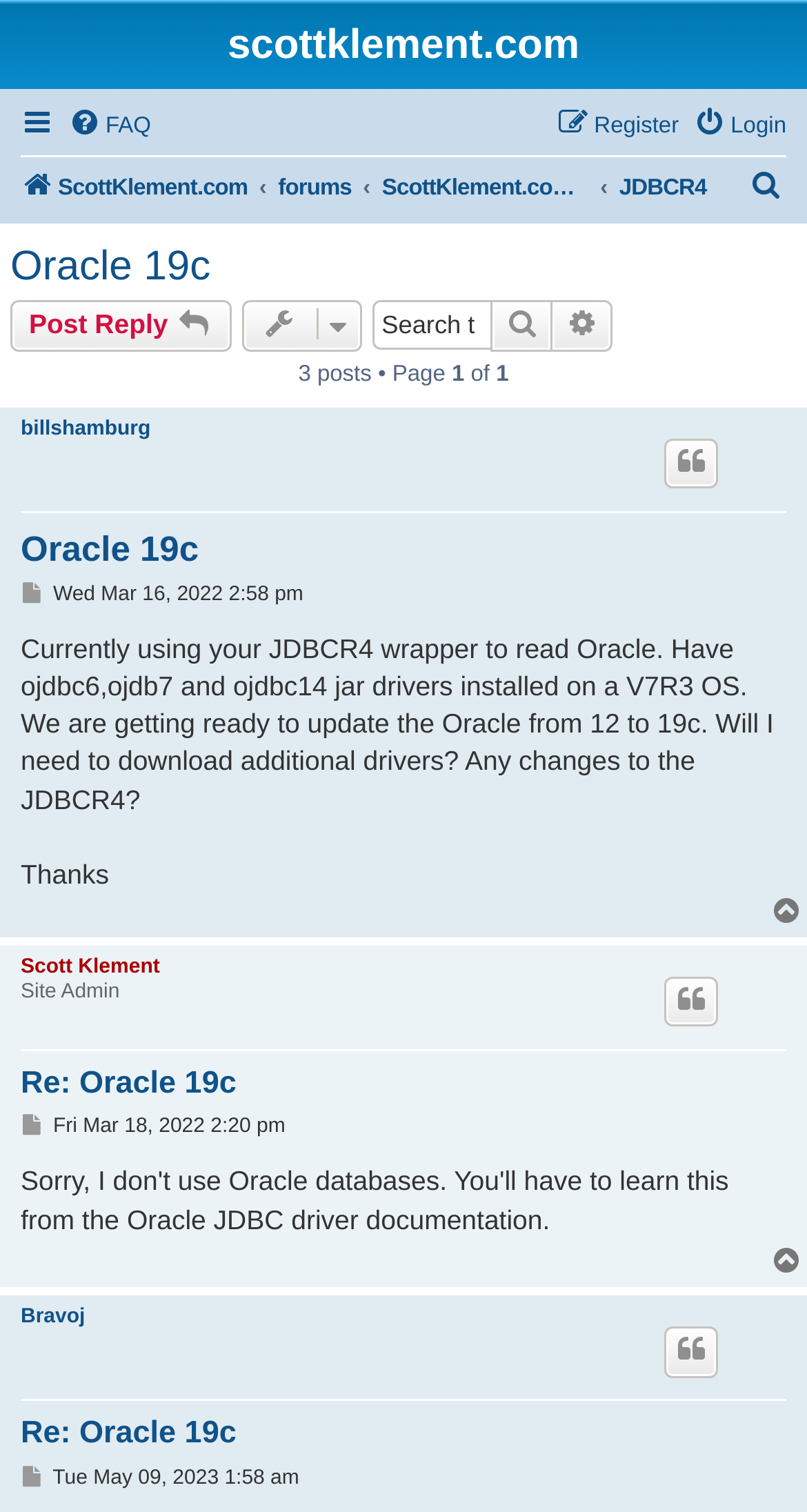Please reply with a single word or brief phrase to the question: 
What is the username of the site admin?

Scott Klement